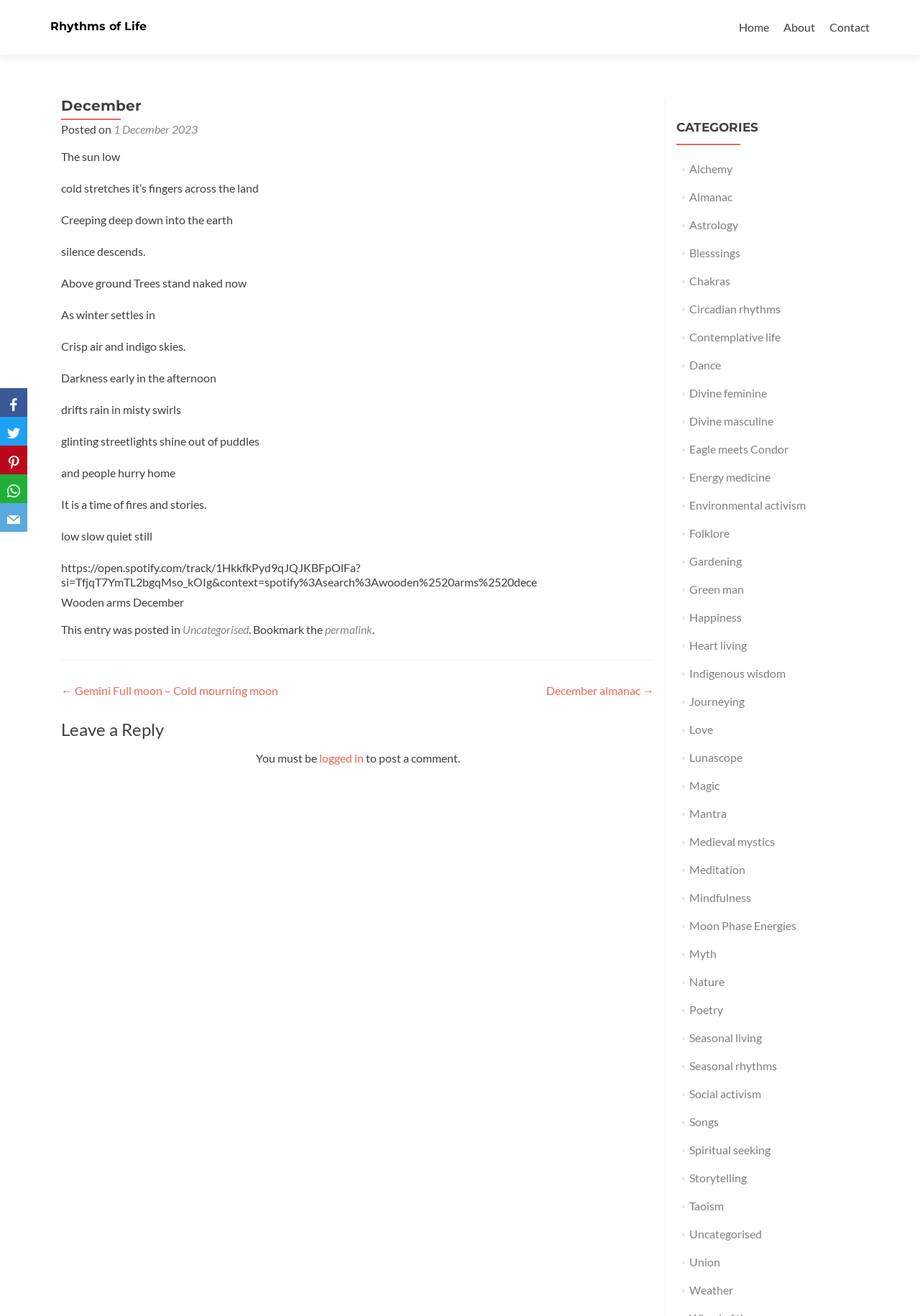Can you specify the bounding box coordinates of the area that needs to be clicked to fulfill the following instruction: "Explore the category 'Alchemy'"?

[0.749, 0.123, 0.796, 0.133]